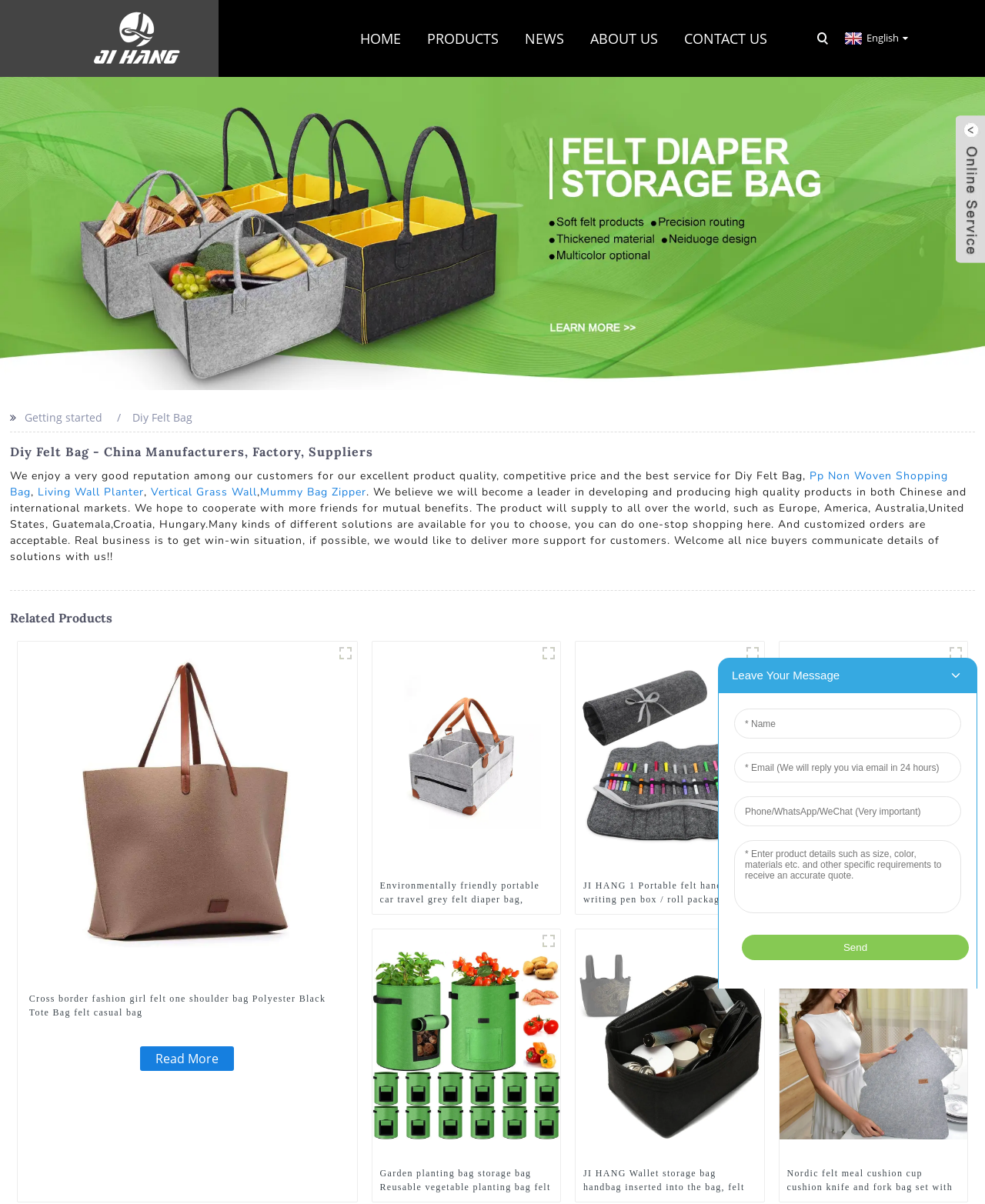Specify the bounding box coordinates of the element's area that should be clicked to execute the given instruction: "View the Diy Felt Bag product". The coordinates should be four float numbers between 0 and 1, i.e., [left, top, right, bottom].

[0.134, 0.34, 0.195, 0.352]